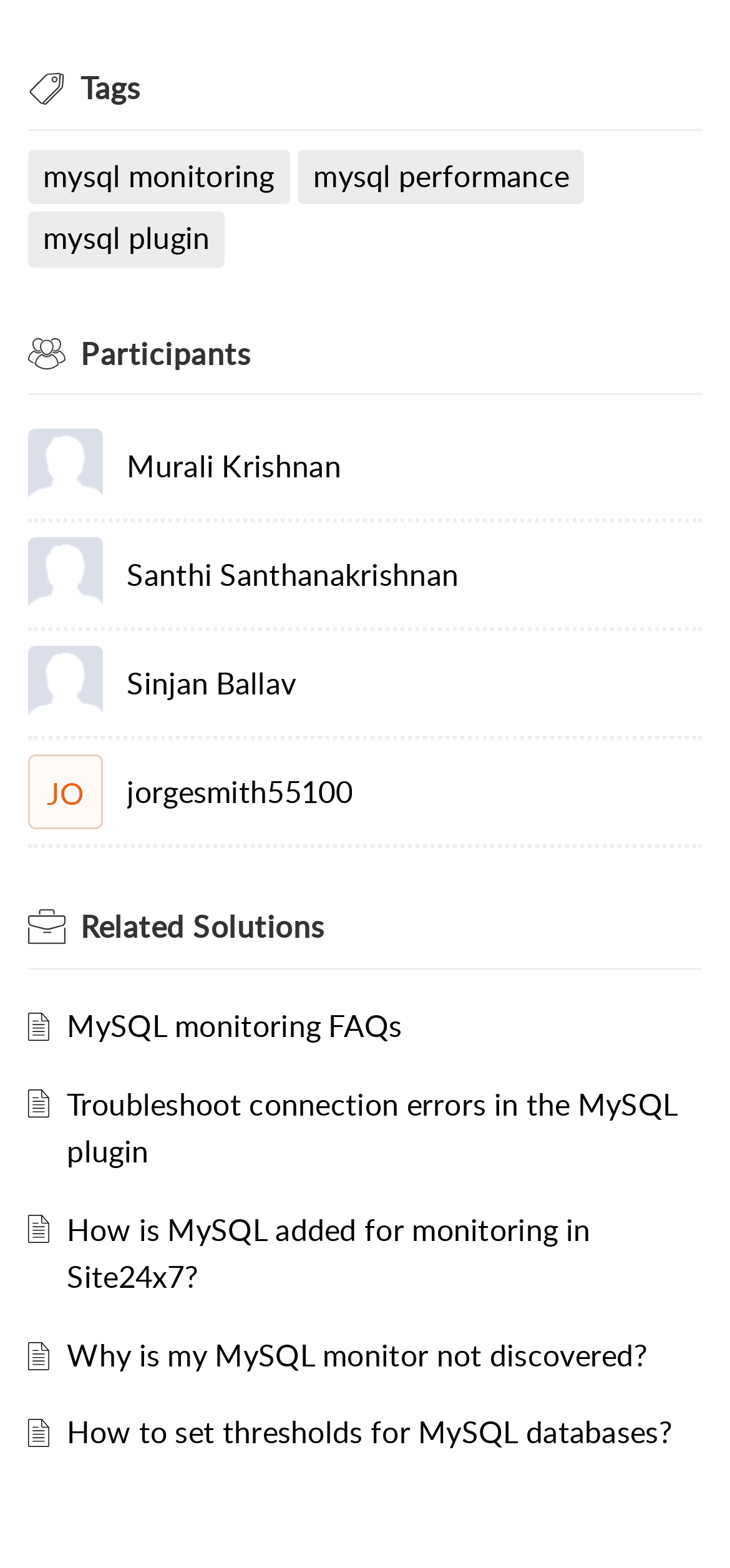Please determine the bounding box coordinates of the section I need to click to accomplish this instruction: "Click on the 'mysql monitoring' link".

[0.059, 0.097, 0.376, 0.128]